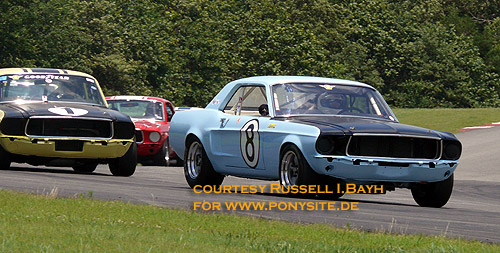Answer in one word or a short phrase: 
How many cars are racing in the background?

Two